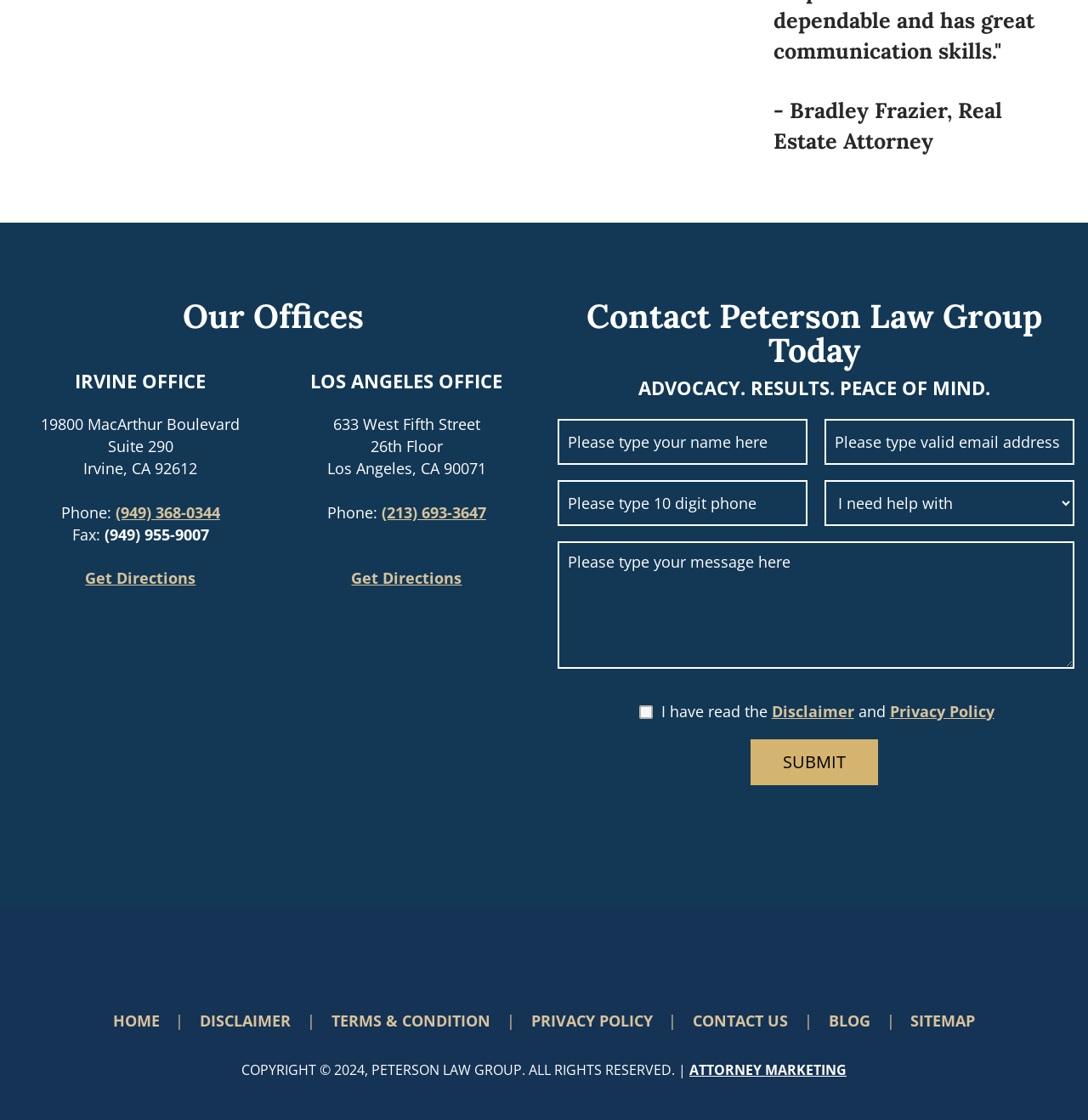Locate the bounding box coordinates of the region to be clicked to comply with the following instruction: "request a demo". The coordinates must be four float numbers between 0 and 1, in the form [left, top, right, bottom].

None